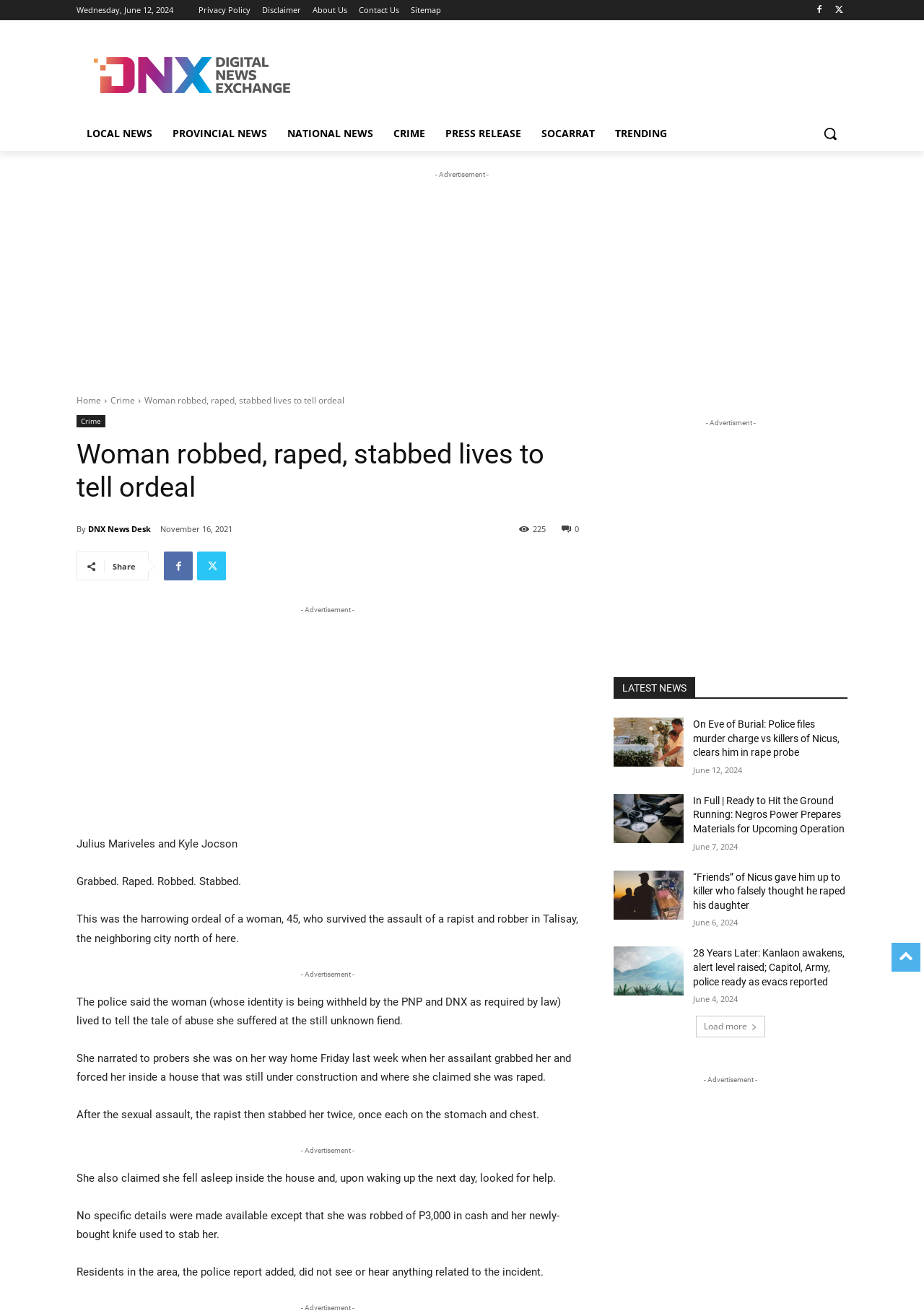What is the date of the news article?
Using the image, answer in one word or phrase.

November 16, 2021